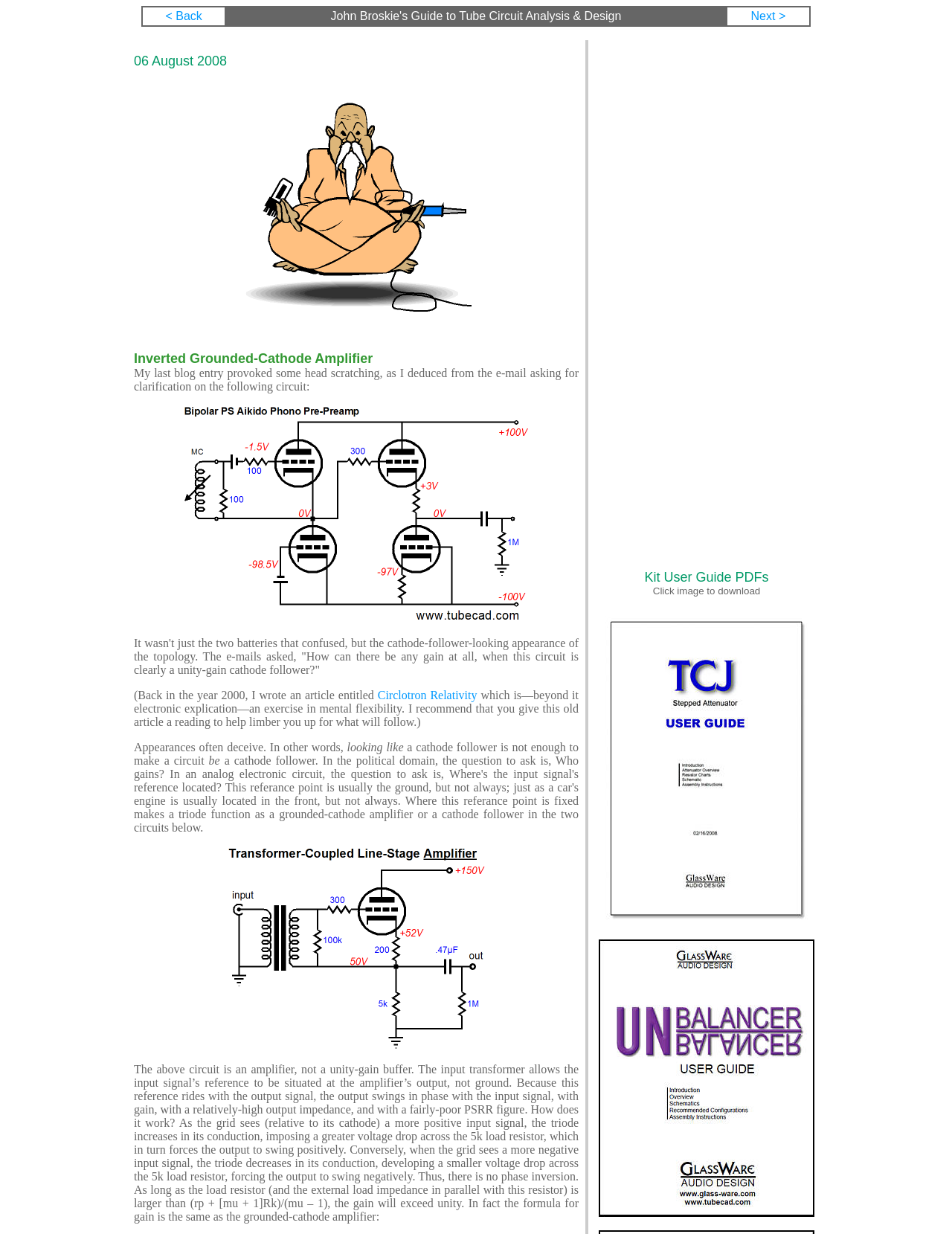Determine the bounding box coordinates for the UI element matching this description: "aria-label="Advertisement" name="aswift_0" title="Advertisement"".

[0.625, 0.075, 0.859, 0.436]